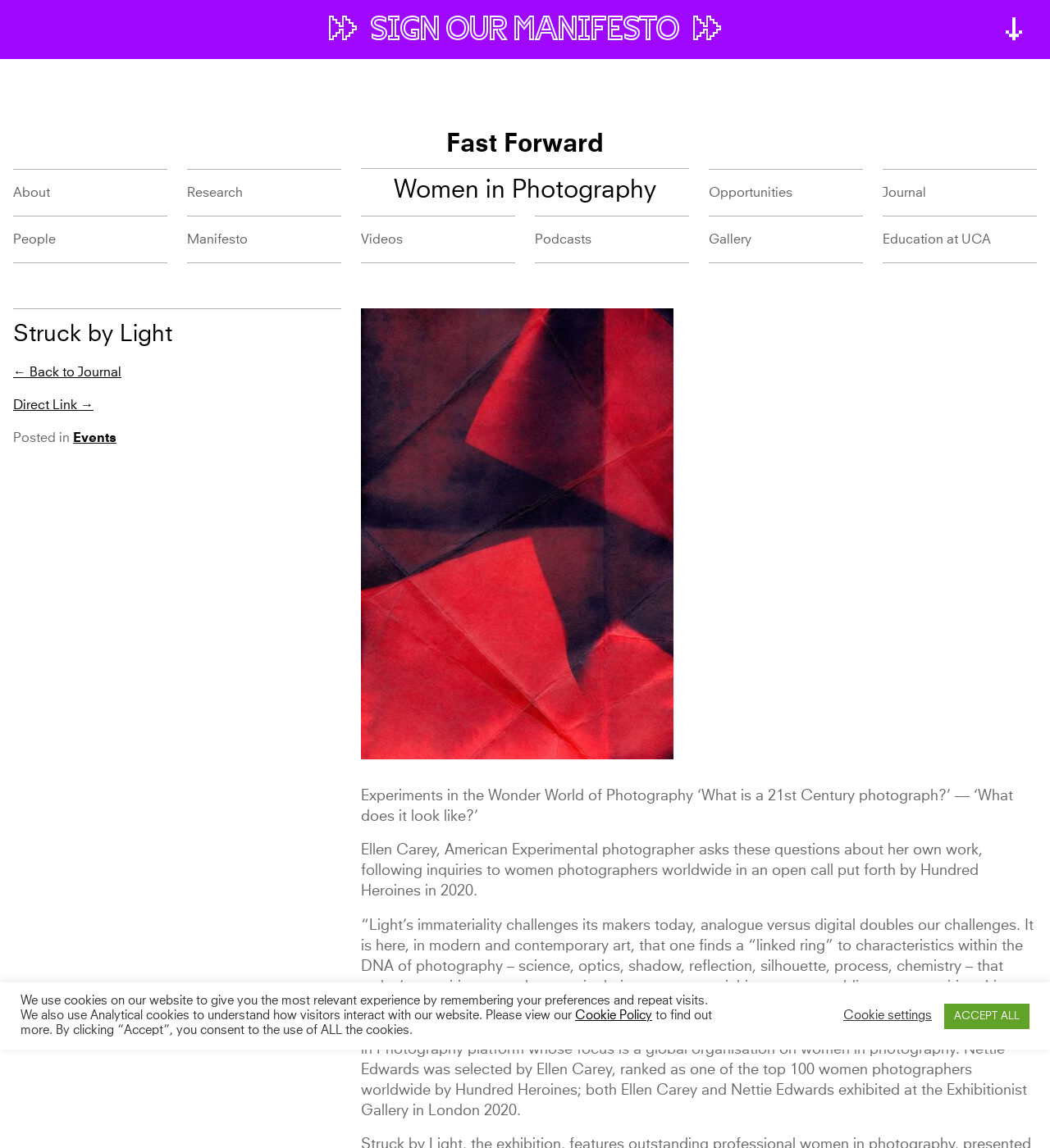Can you identify the bounding box coordinates of the clickable region needed to carry out this instruction: 'Go back to journal'? The coordinates should be four float numbers within the range of 0 to 1, stated as [left, top, right, bottom].

[0.012, 0.319, 0.116, 0.33]